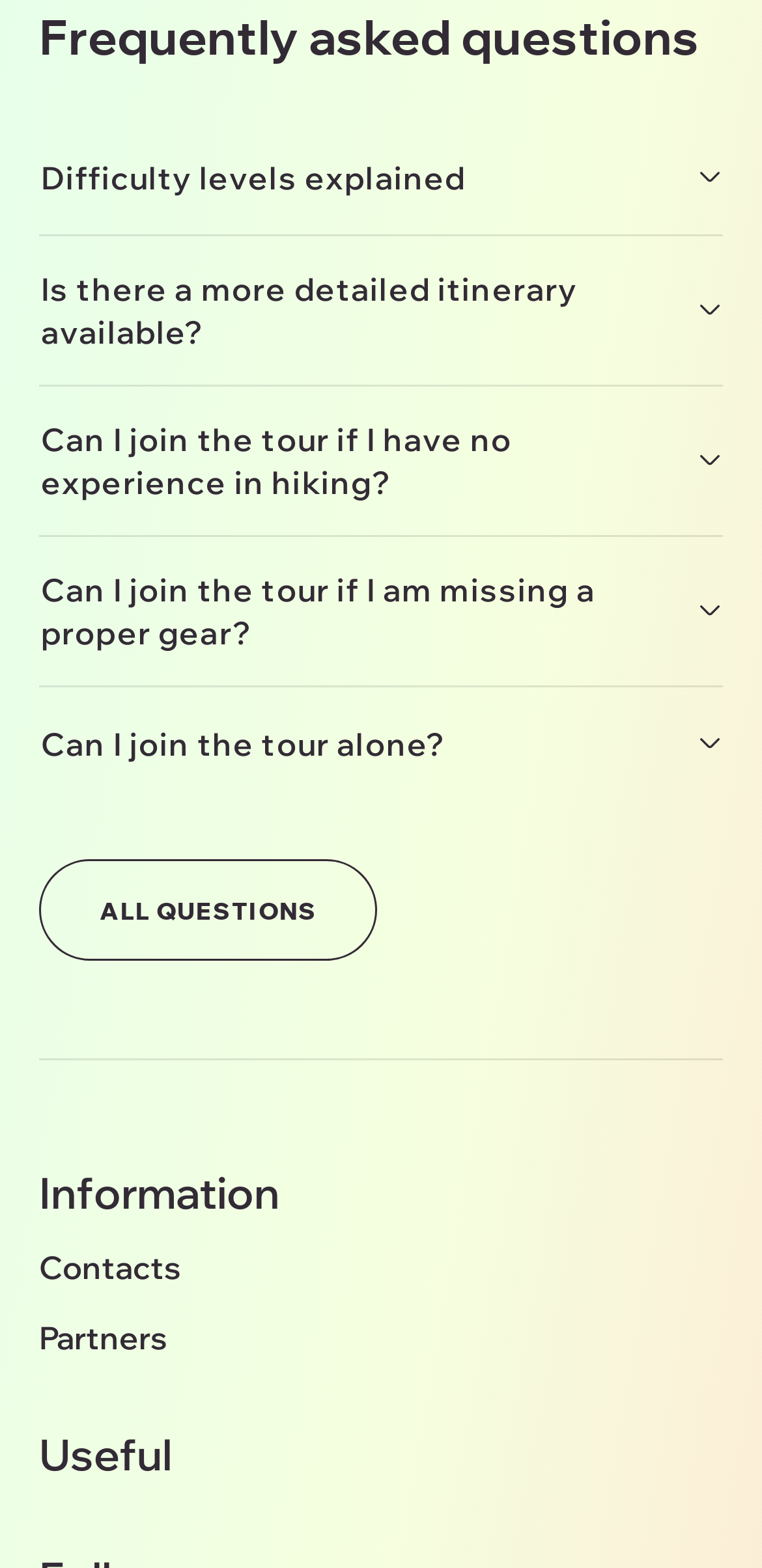Give a concise answer of one word or phrase to the question: 
What is the purpose of the separator element?

To separate sections